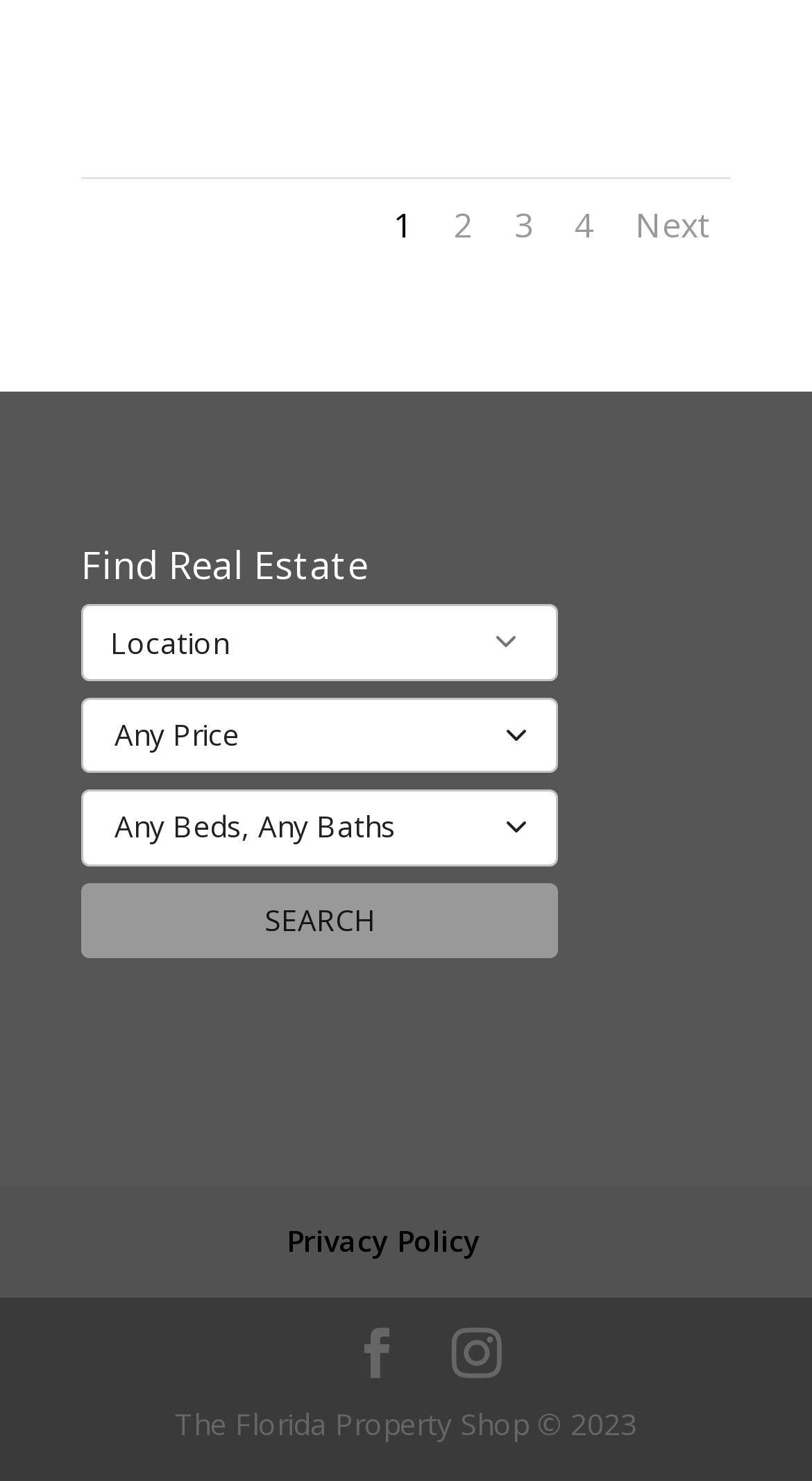Bounding box coordinates are to be given in the format (top-left x, top-left y, bottom-right x, bottom-right y). All values must be floating point numbers between 0 and 1. Provide the bounding box coordinate for the UI element described as: Next

[0.782, 0.137, 0.874, 0.168]